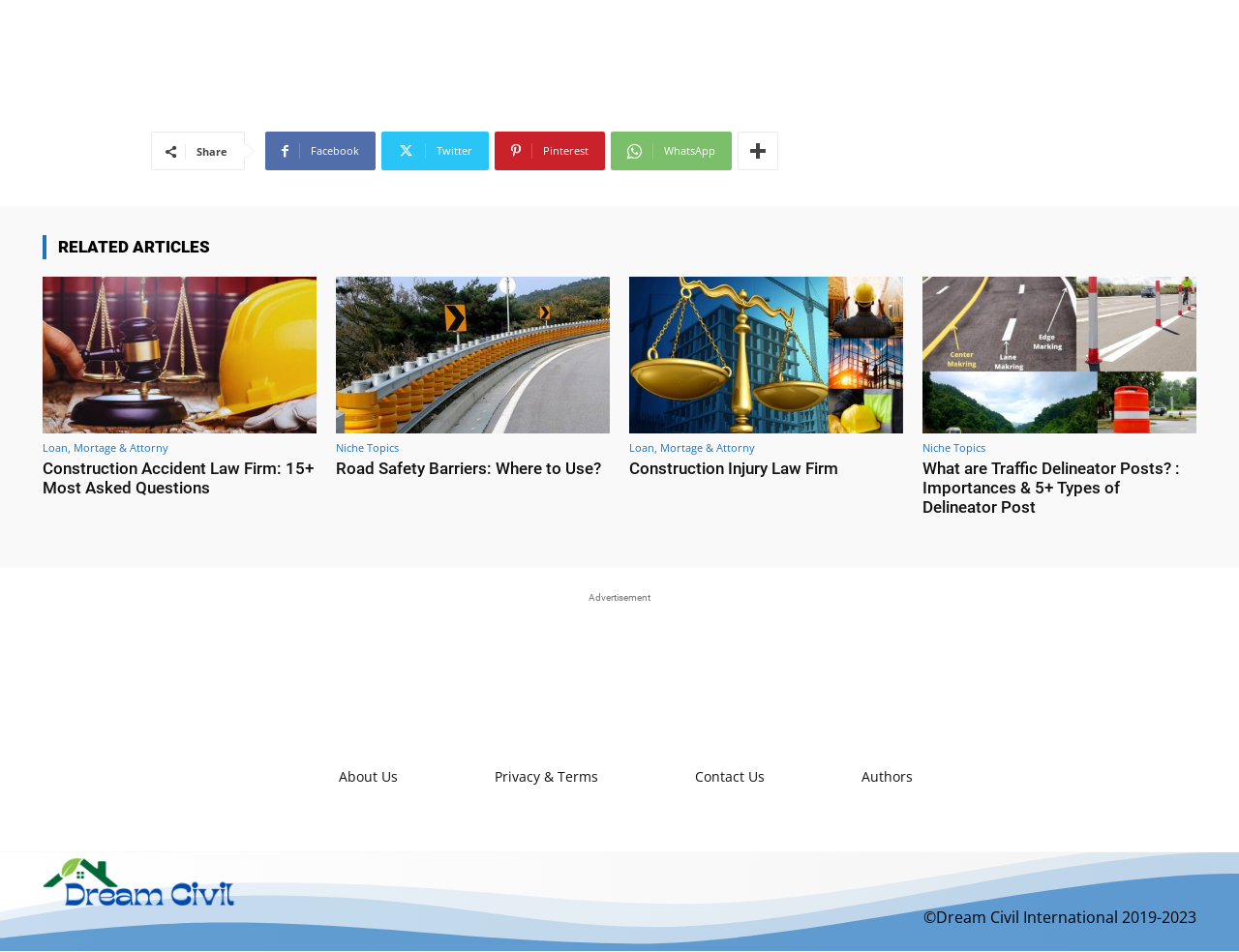Locate the bounding box of the UI element described by: "Privacy & Terms" in the given webpage screenshot.

[0.399, 0.8, 0.482, 0.831]